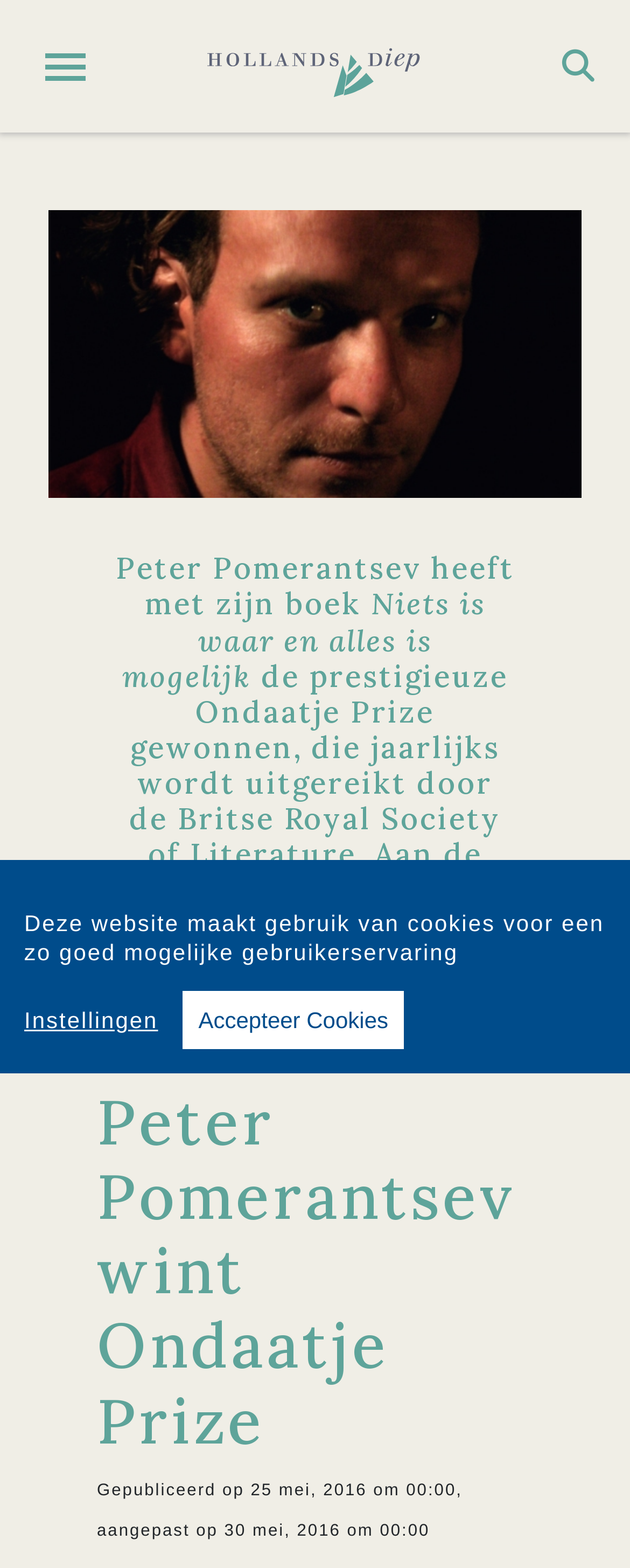What is the date when the article was published?
Please answer the question with as much detail as possible using the screenshot.

I found the answer by reading the text on the webpage, which states 'Gepubliceerd op 25 mei, 2016 om 00:00...'. This sentence clearly mentions the publication date as 25 mei, 2016.